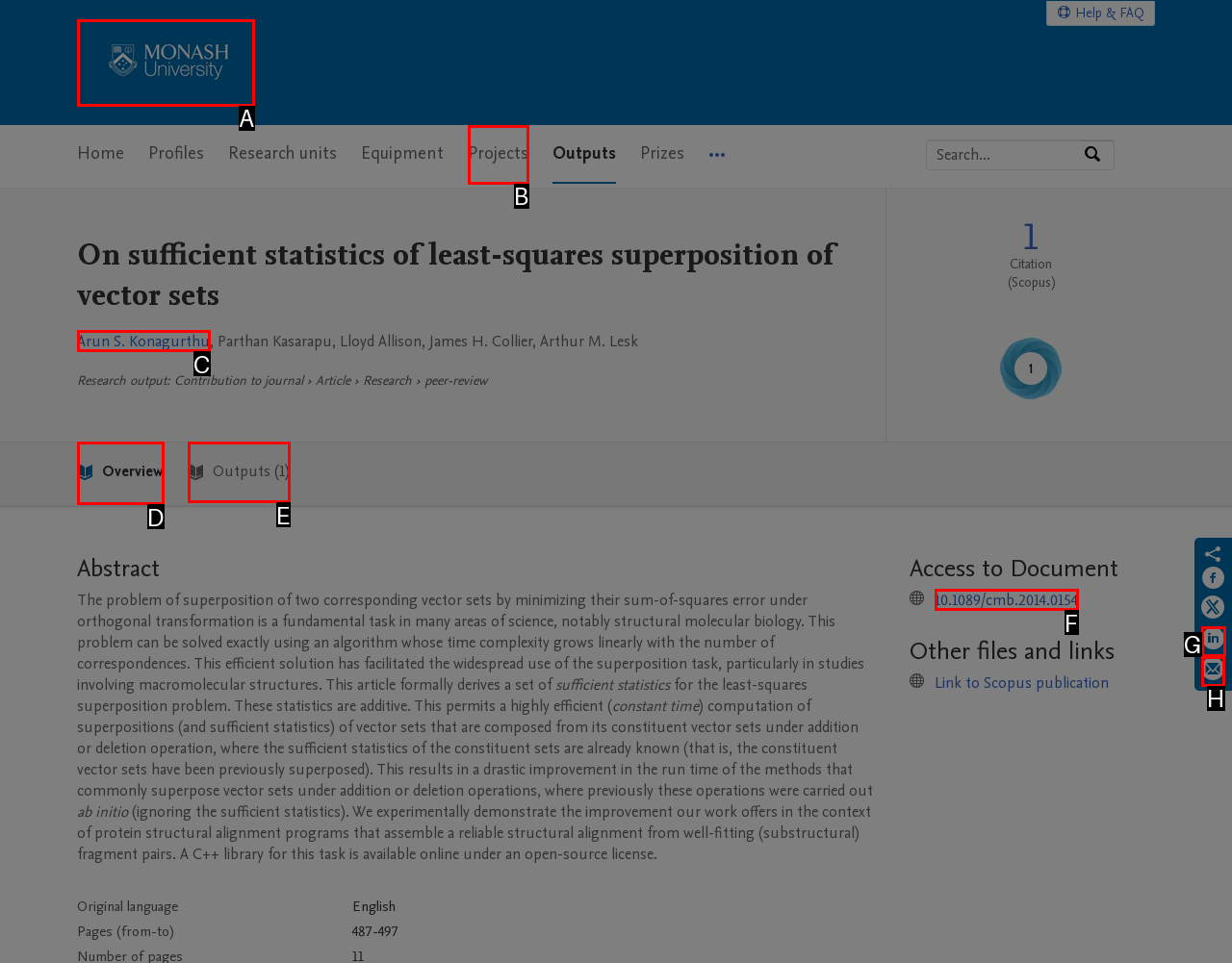Given the description: Outputs (1), choose the HTML element that matches it. Indicate your answer with the letter of the option.

E